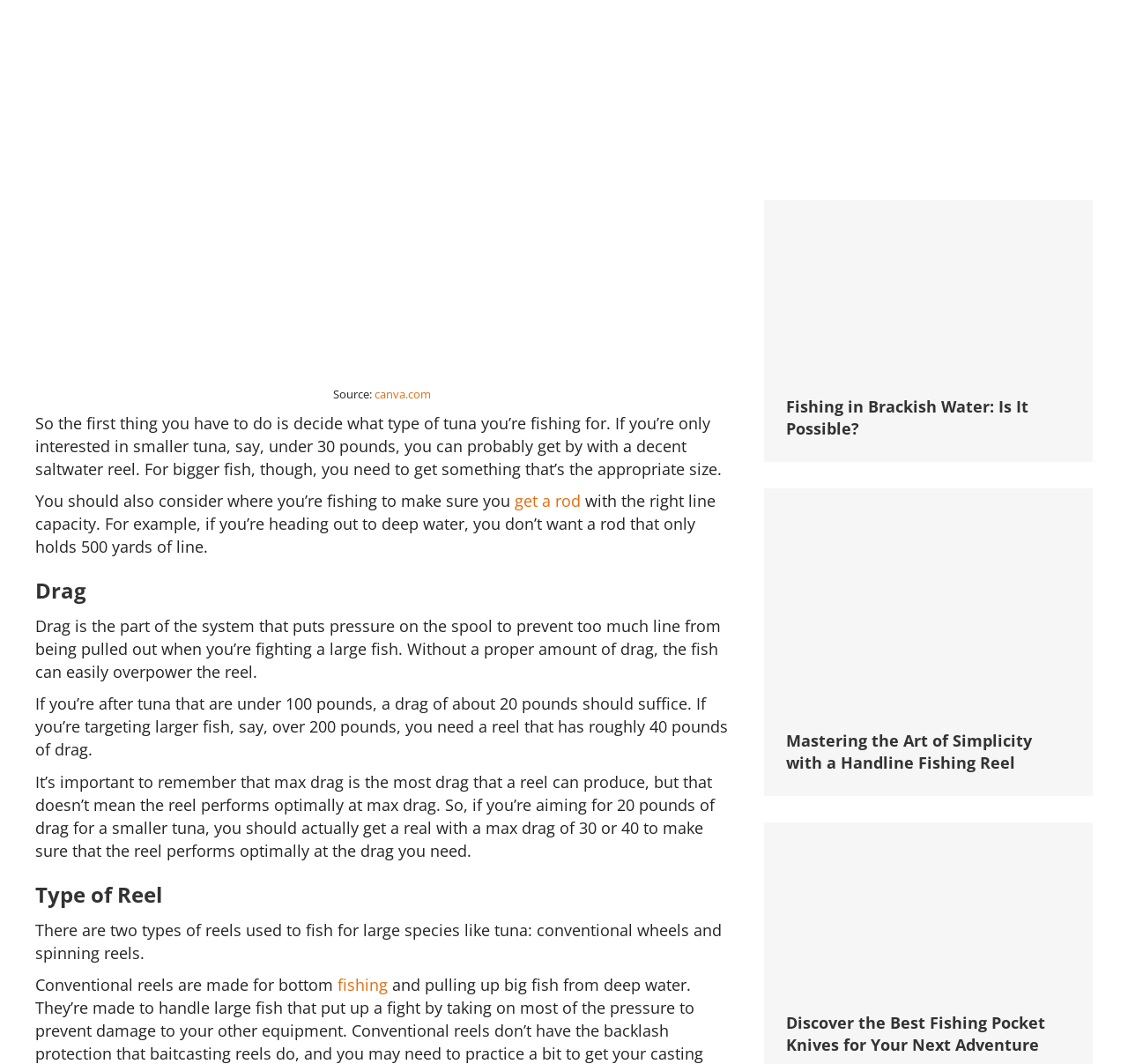Kindly respond to the following question with a single word or a brief phrase: 
What is the price of the Piscifun Fishing pliers?

$15.99